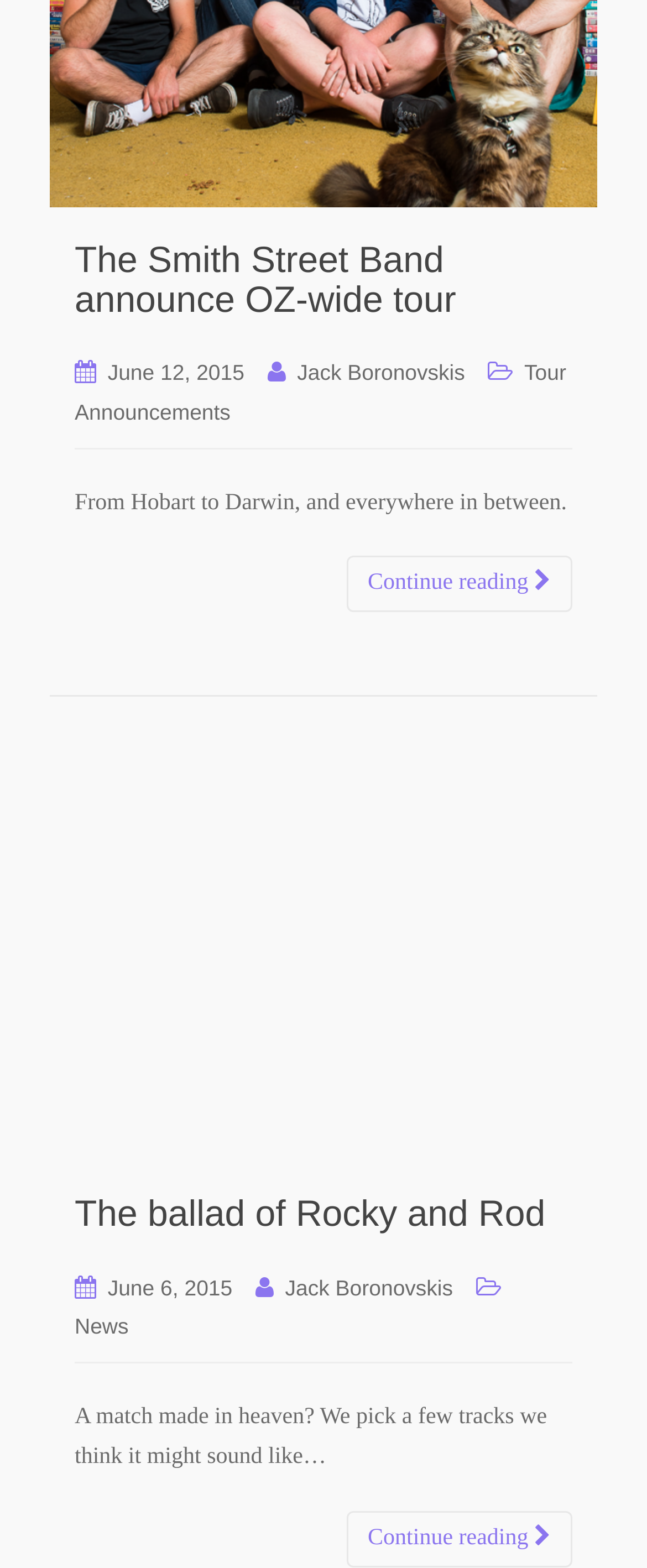What is the category of the first article?
Answer the question with as much detail as possible.

I looked at the links below the first heading 'The Smith Street Band announce OZ-wide tour' and found the link 'Tour Announcements', which suggests that the category of the first article is Tour Announcements.